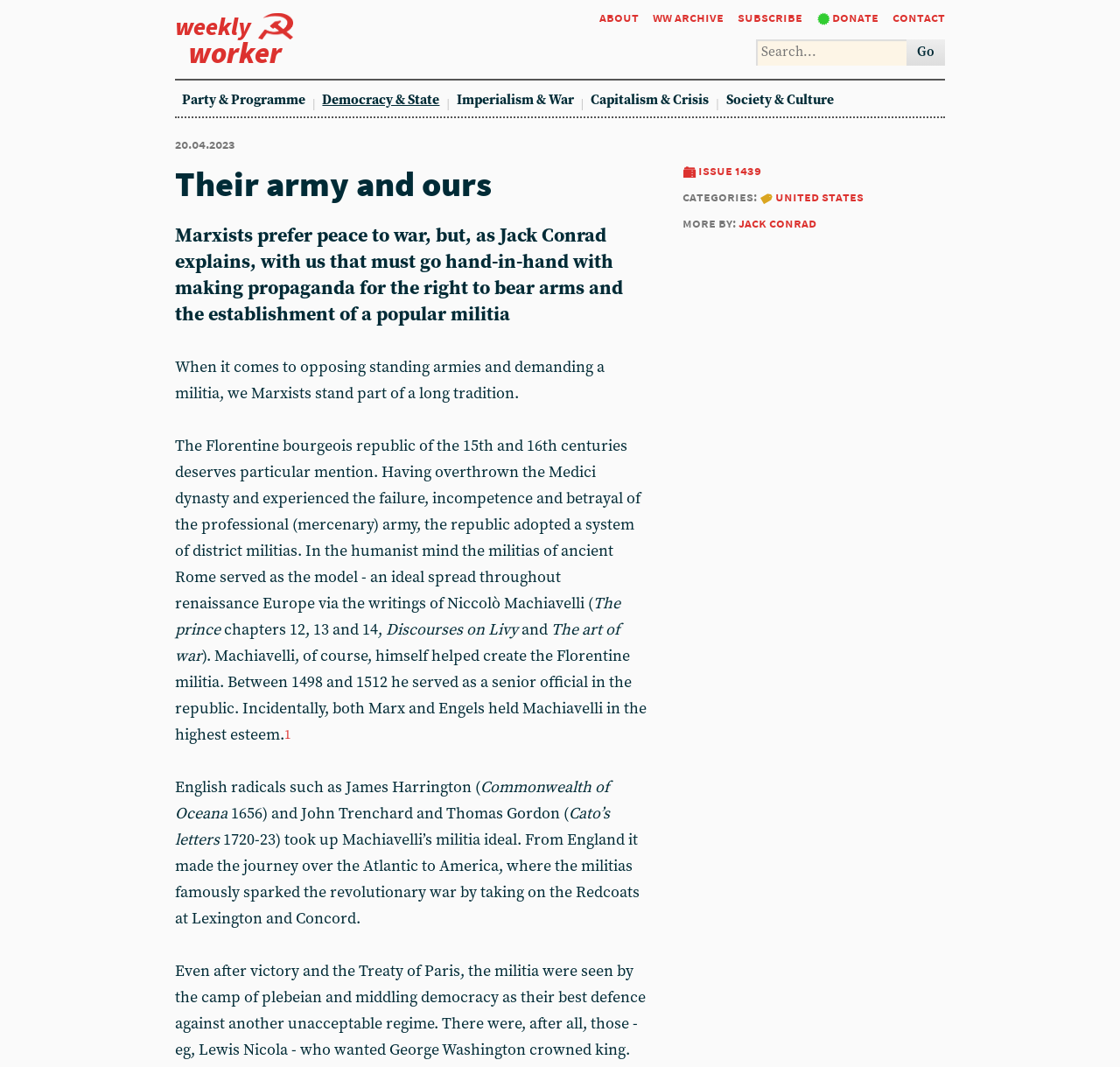What is the name of the publication? Based on the image, give a response in one word or a short phrase.

Weekly Worker